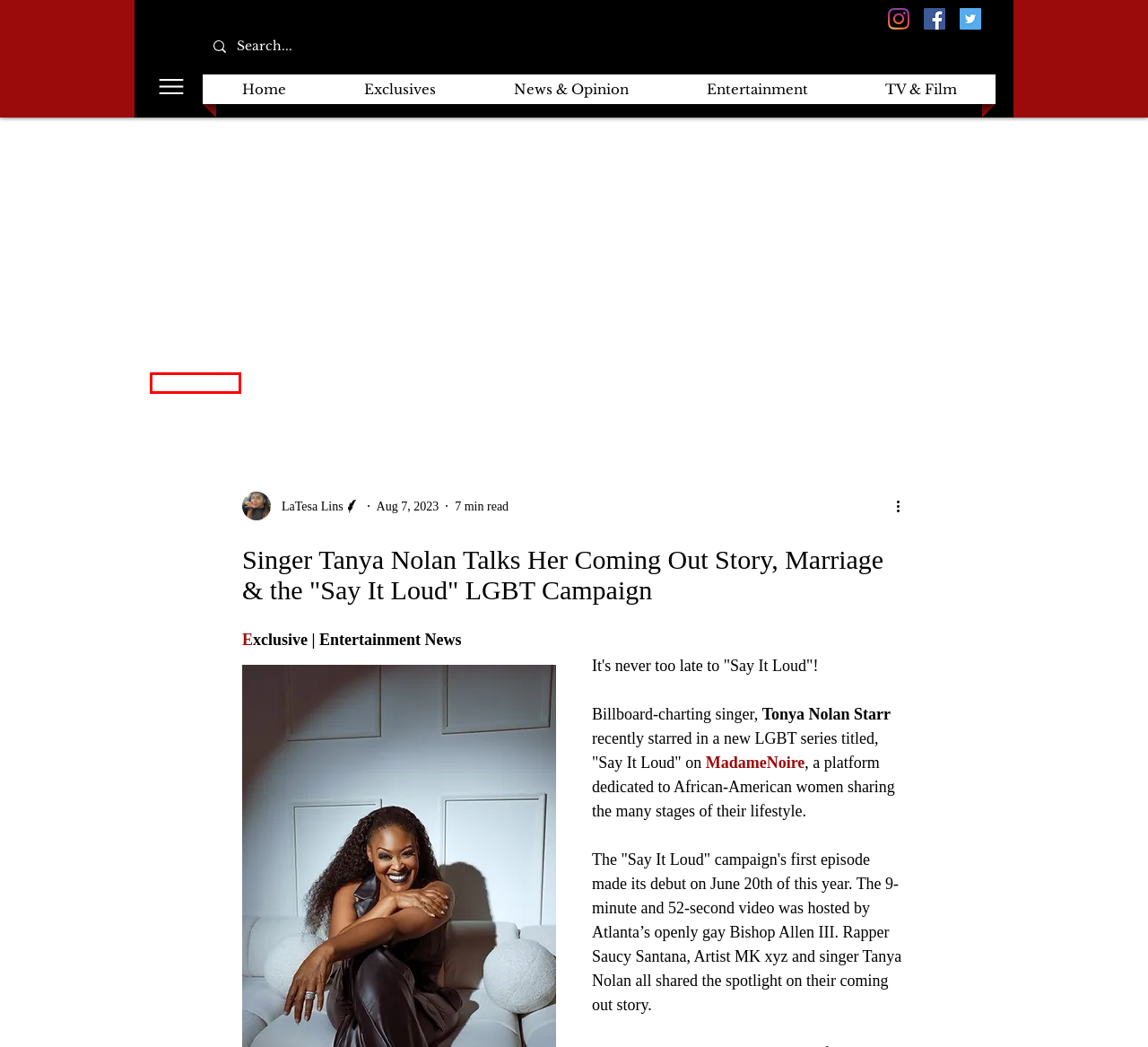Observe the screenshot of a webpage with a red bounding box around an element. Identify the webpage description that best fits the new page after the element inside the bounding box is clicked. The candidates are:
A. YoLGBT Raps x Gaye
B. Feature Spotlight
C. Gaye Magazine | LGBT News, Entertainment, Lifestyle, & Fashion
D. Valentines Day
E. Blog | Gaye Magazine
F. LGBT Rappers
G. Entertainment
H. Voice

E